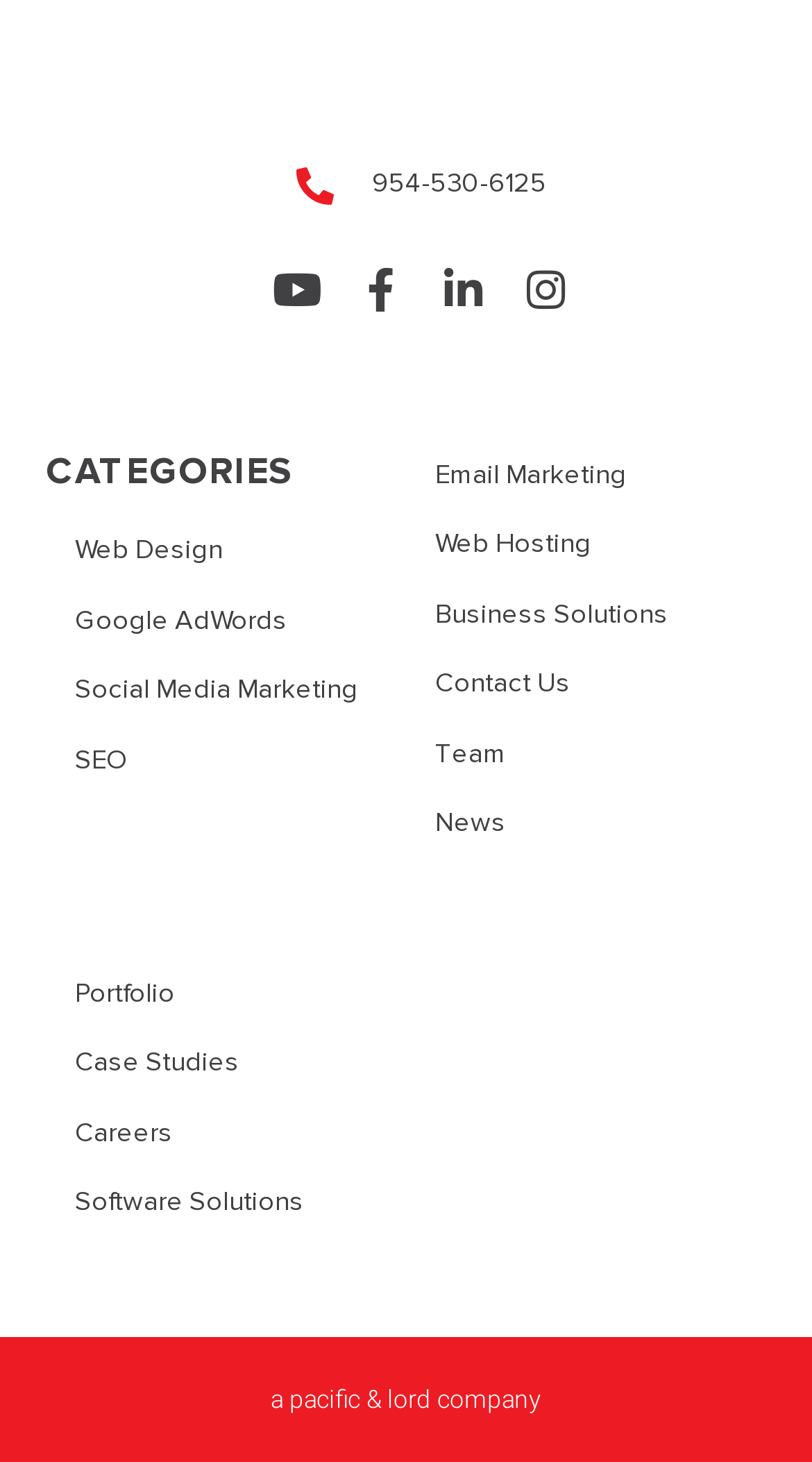Provide a short answer to the following question with just one word or phrase: What services are offered?

Web Design, Google AdWords, etc.